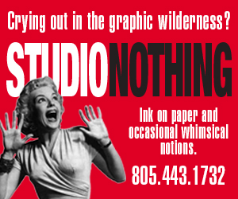What is the focus of Studio Nothing's work?
Using the image, provide a detailed and thorough answer to the question.

The caption states that the text 'Ink on paper and occasional whimsical notions' emphasizes the studio's focus on unique and artistic work, suggesting that Studio Nothing prioritizes creative and imaginative designs.